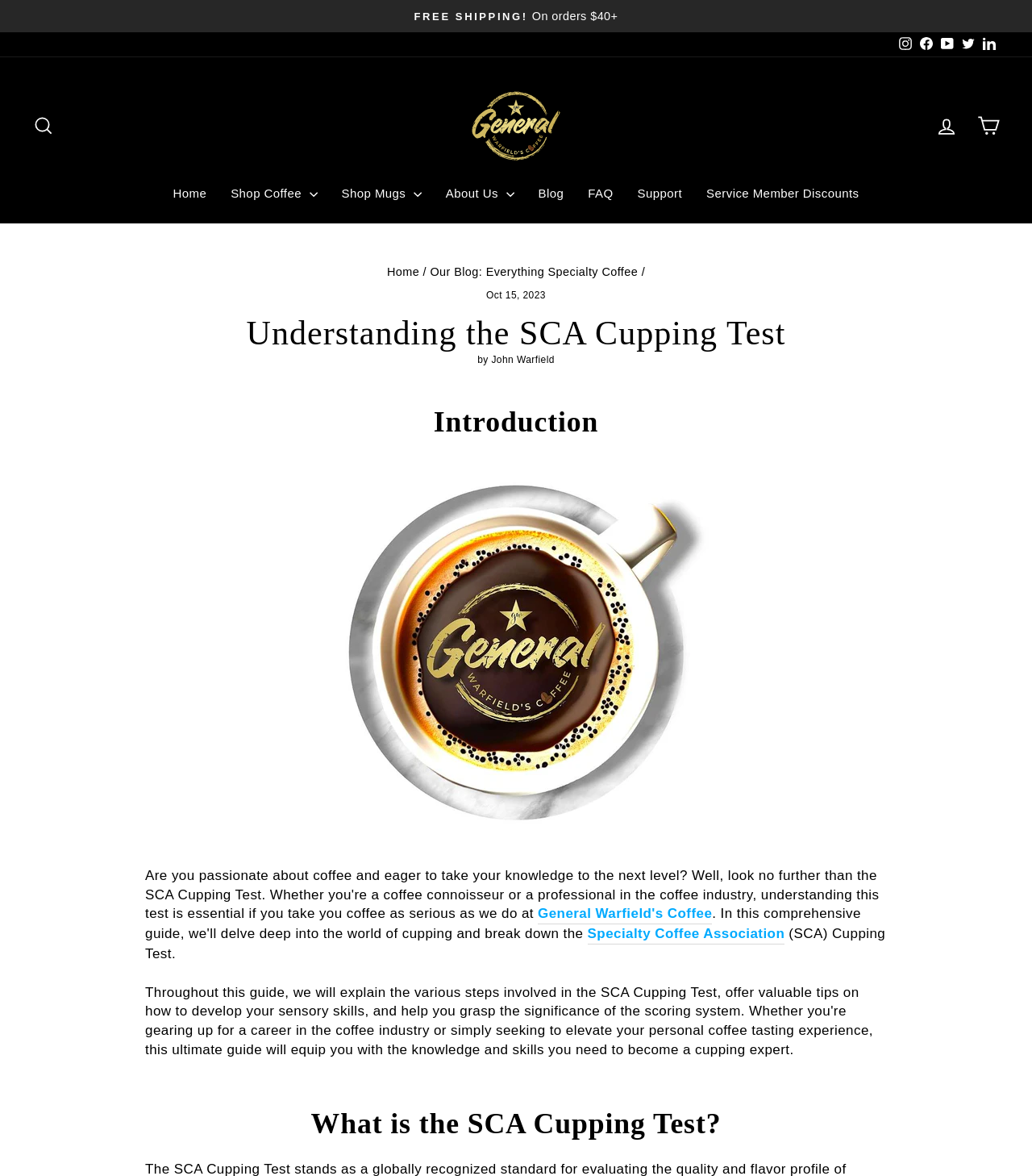Please indicate the bounding box coordinates for the clickable area to complete the following task: "Visit the Instagram page". The coordinates should be specified as four float numbers between 0 and 1, i.e., [left, top, right, bottom].

[0.867, 0.028, 0.888, 0.048]